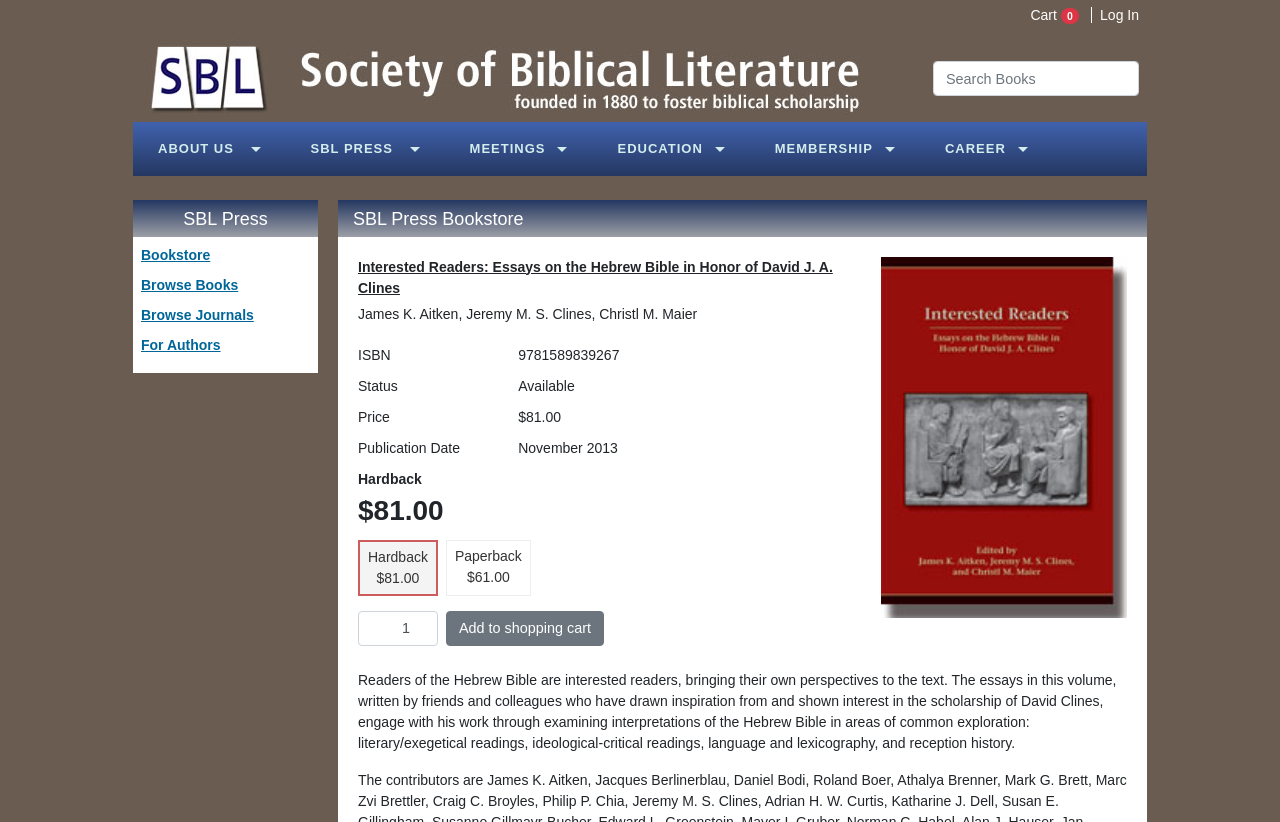Point out the bounding box coordinates of the section to click in order to follow this instruction: "Log in to the website".

[0.852, 0.009, 0.896, 0.028]